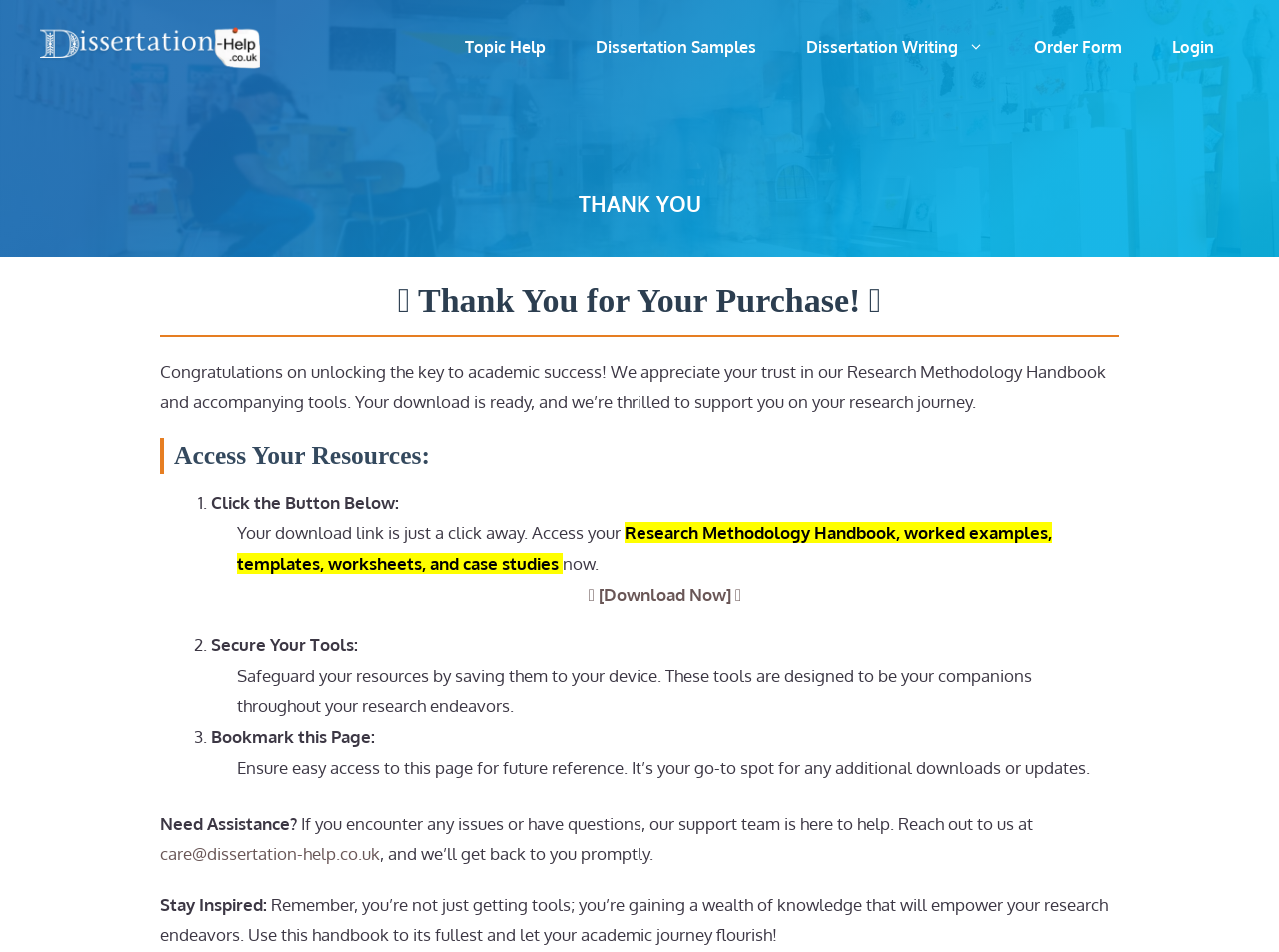Summarize the webpage in an elaborate manner.

This webpage is a thank-you page from Dissertation Help UK, a online dissertation help service. At the top, there is a banner with the site's logo and a navigation menu with links to "Topic Help", "Dissertation Samples", "Dissertation Writing", "Order Form", and "Login". 

Below the navigation menu, there is a large heading "THANK YOU" followed by a congratulatory message expressing appreciation for the user's trust in their Research Methodology Handbook and accompanying tools. The message also informs the user that their download is ready.

Underneath the message, there are three numbered steps to access the downloaded resources. The first step is to click the button below to access the Research Methodology Handbook, worked examples, templates, worksheets, and case studies. The second step is to secure the tools by saving them to the user's device. The third step is to bookmark the page for future reference.

Further down, there is a section that offers assistance, providing an email address to contact the support team in case of any issues or questions. The page ends with an inspirational message, encouraging the user to make the most of the handbook and flourish in their academic journey.